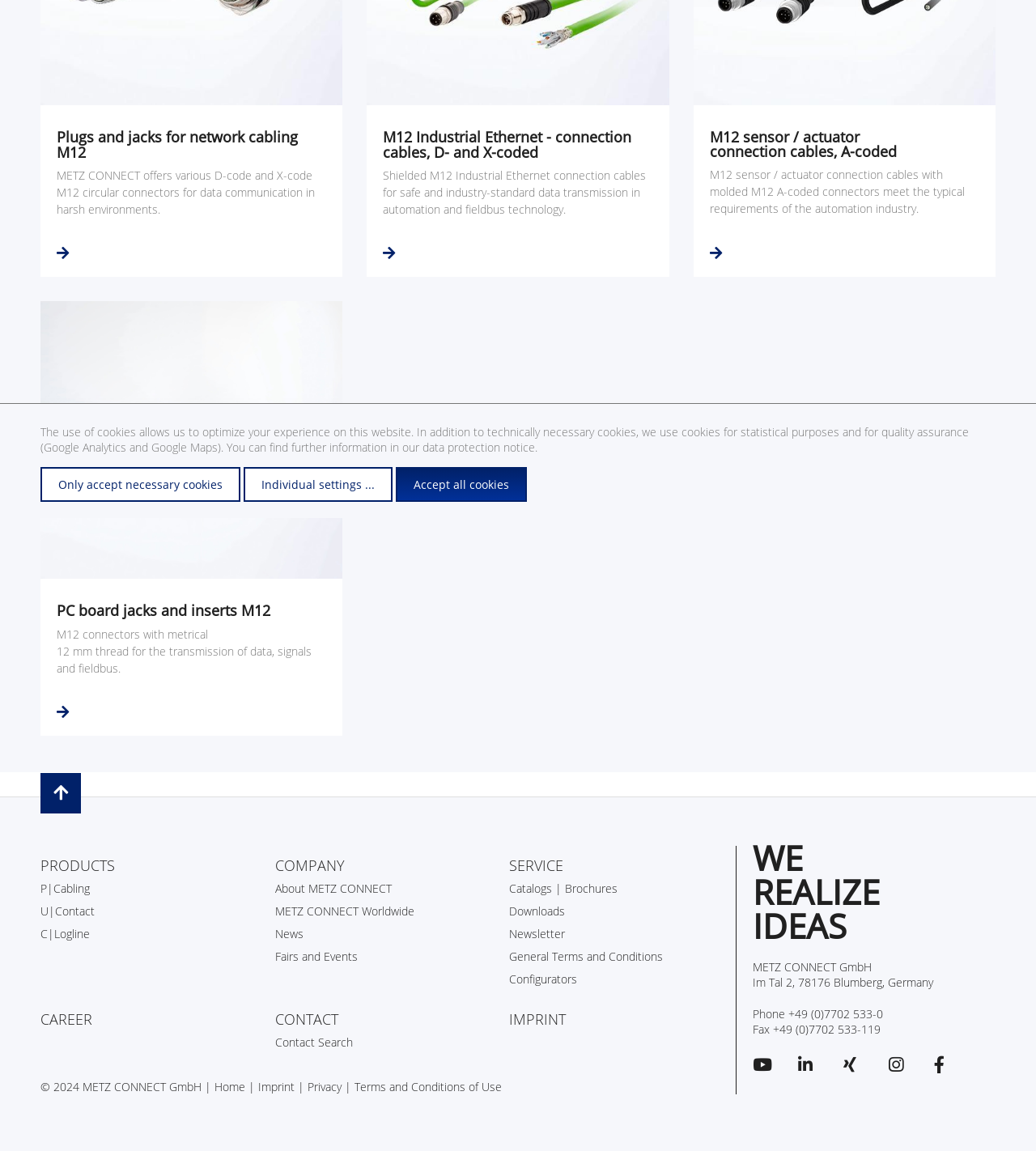Predict the bounding box of the UI element based on this description: "Contact Search".

[0.265, 0.899, 0.34, 0.912]